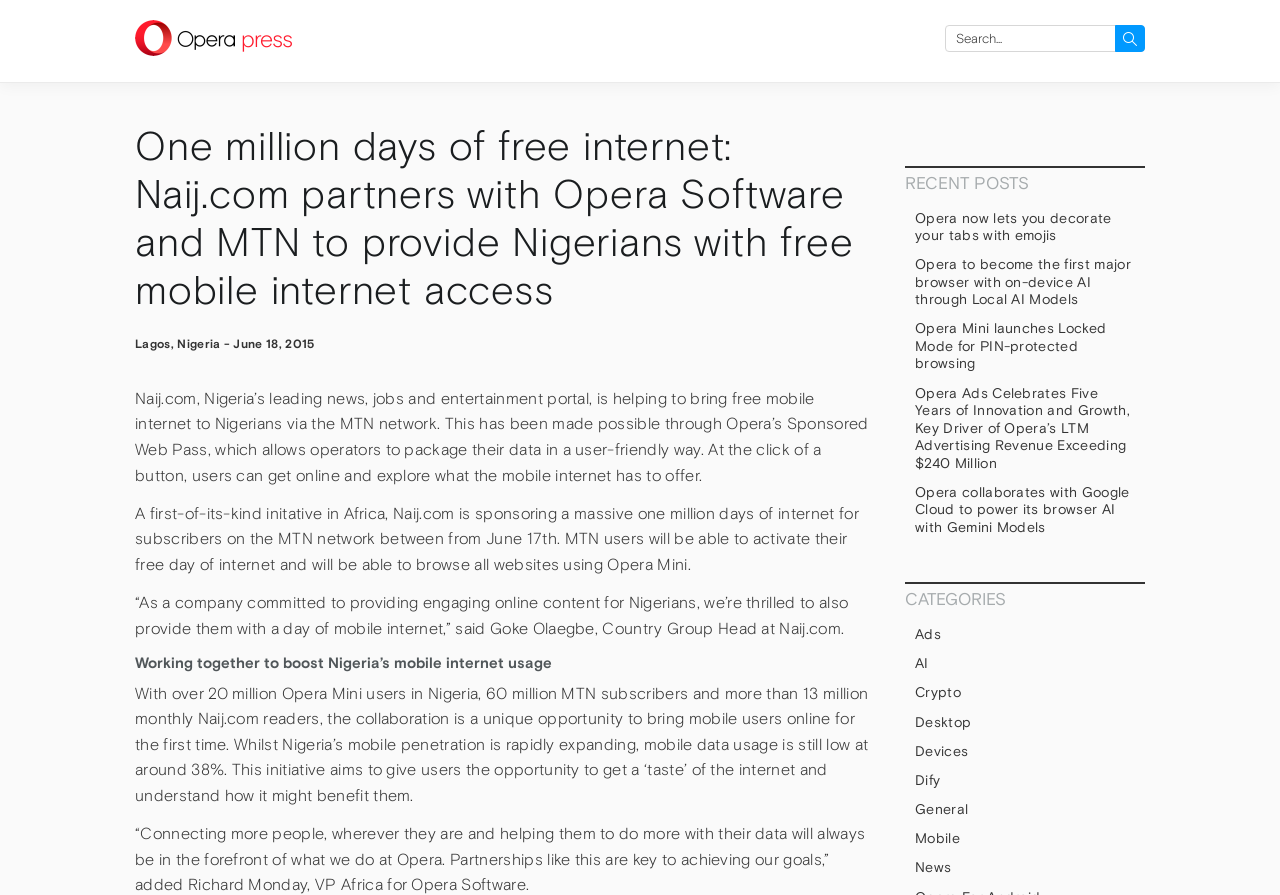Please identify the bounding box coordinates of the region to click in order to complete the given instruction: "Read the news article". The coordinates should be four float numbers between 0 and 1, i.e., [left, top, right, bottom].

[0.105, 0.137, 0.684, 0.363]